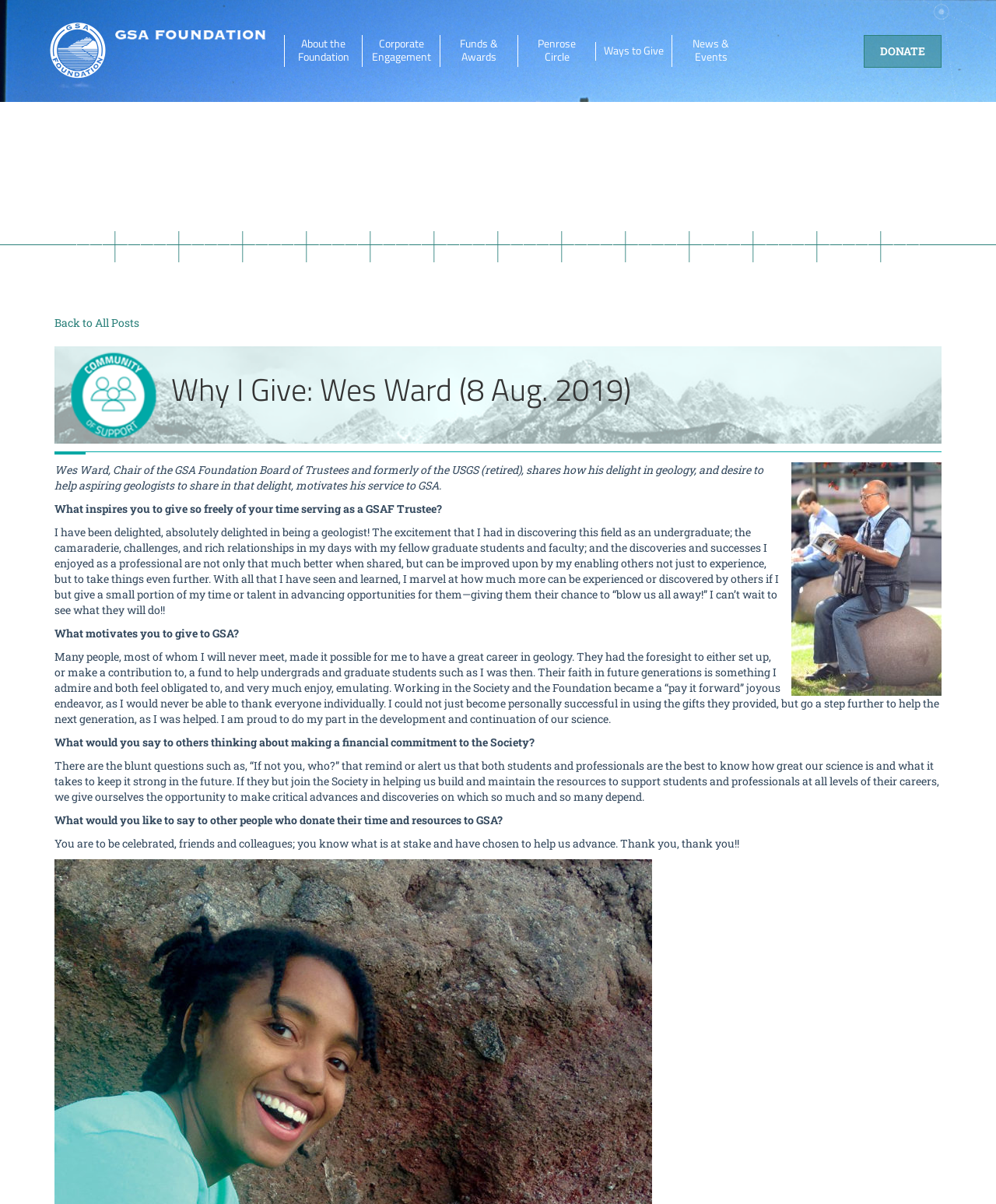Determine the bounding box coordinates for the area that needs to be clicked to fulfill this task: "Go back to all posts". The coordinates must be given as four float numbers between 0 and 1, i.e., [left, top, right, bottom].

[0.055, 0.262, 0.14, 0.274]